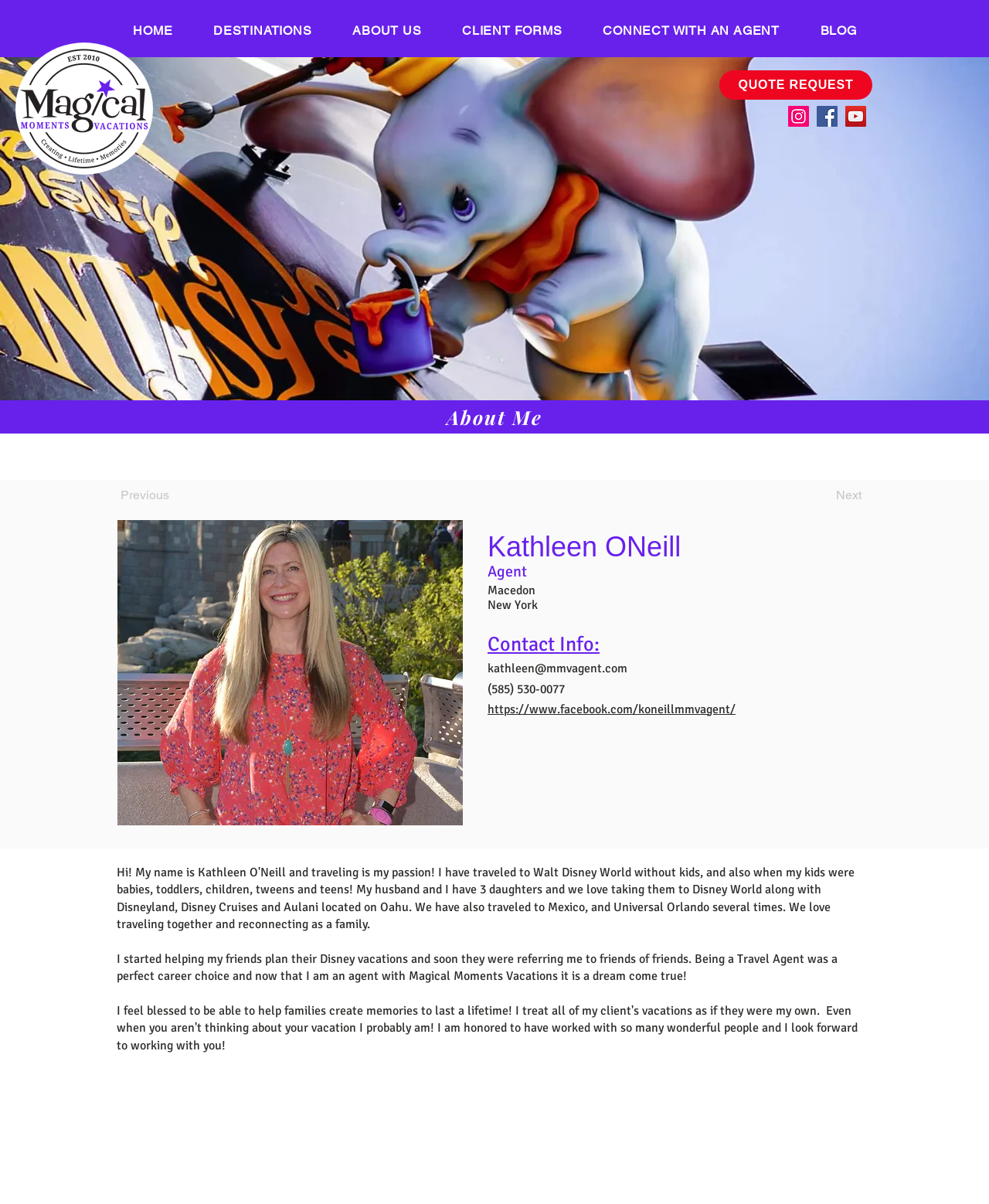Provide a short answer to the following question with just one word or phrase: What is the company name of the travel agent?

Magical Moments Vacations